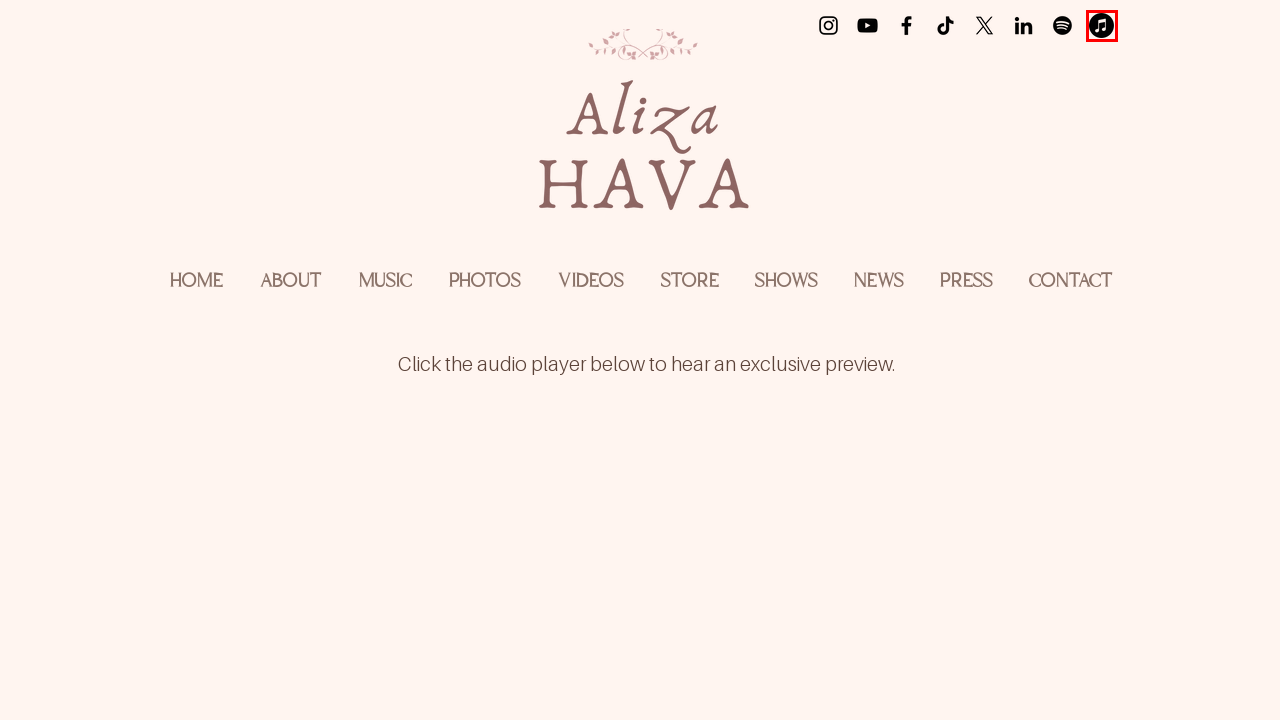Observe the provided screenshot of a webpage that has a red rectangle bounding box. Determine the webpage description that best matches the new webpage after clicking the element inside the red bounding box. Here are the candidates:
A. Aliza Hava | Contact
B. Aliza Hava | Music
C. Aliza Hava | About
D. Aliza Hava | News
E. ‎Apple Music - 网页播放器
F. Aliza Hava | Photos
G. Aliza Hava | Shows
H. Aliza Hava | Videos

E